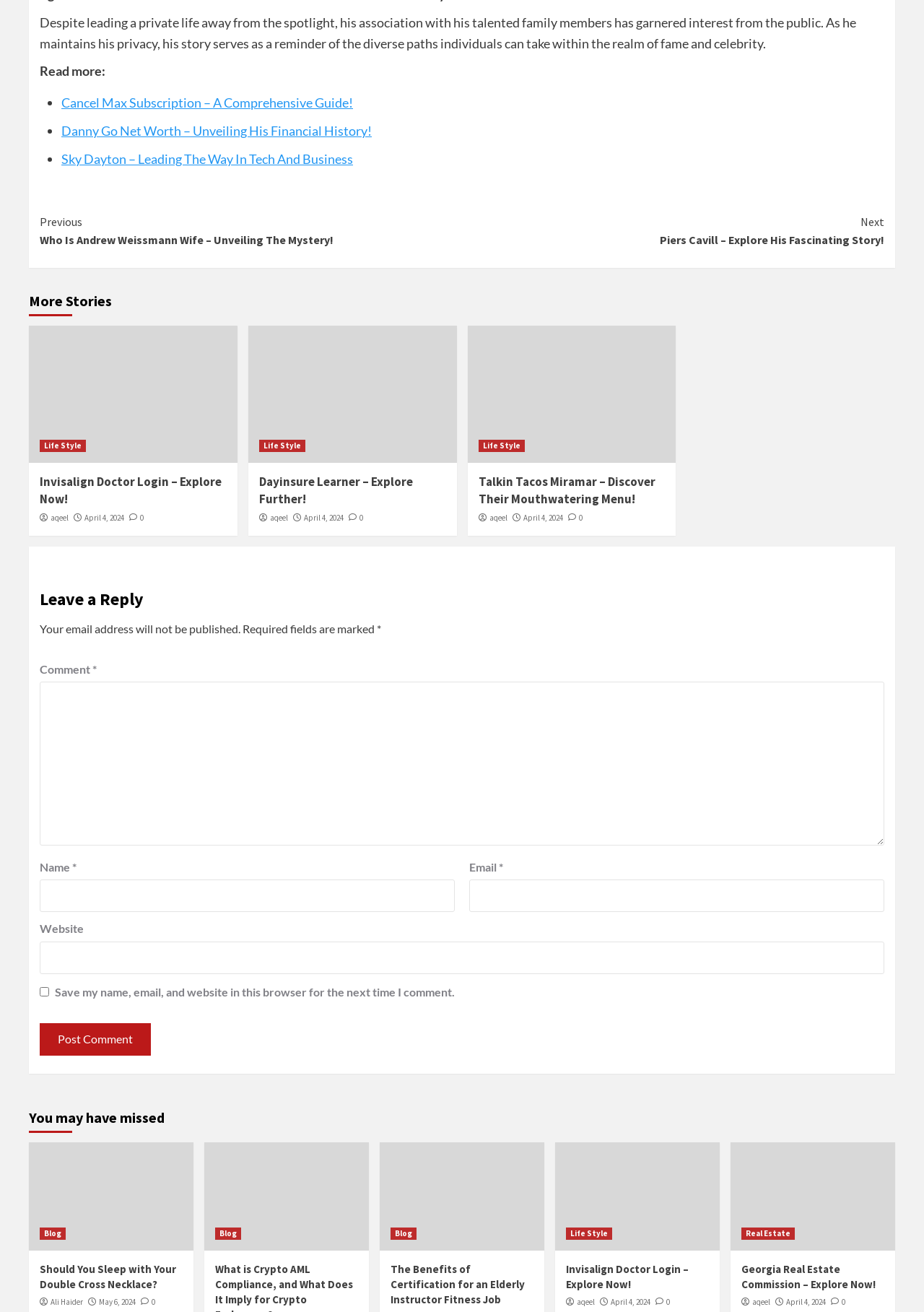Please provide a one-word or short phrase answer to the question:
What is the topic of the first article?

Private life